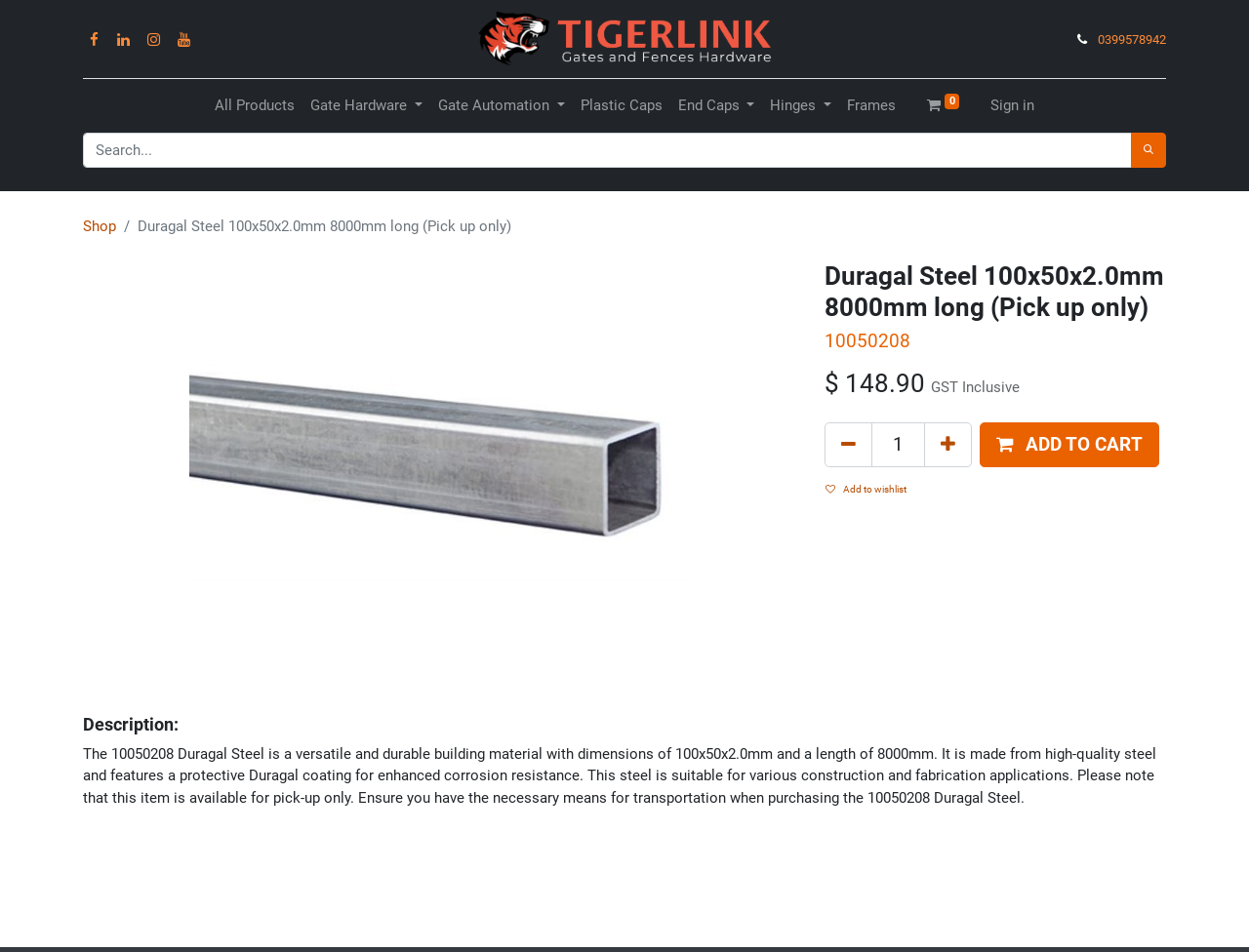Please locate the bounding box coordinates for the element that should be clicked to achieve the following instruction: "Click the SCHEDULE link". Ensure the coordinates are given as four float numbers between 0 and 1, i.e., [left, top, right, bottom].

None